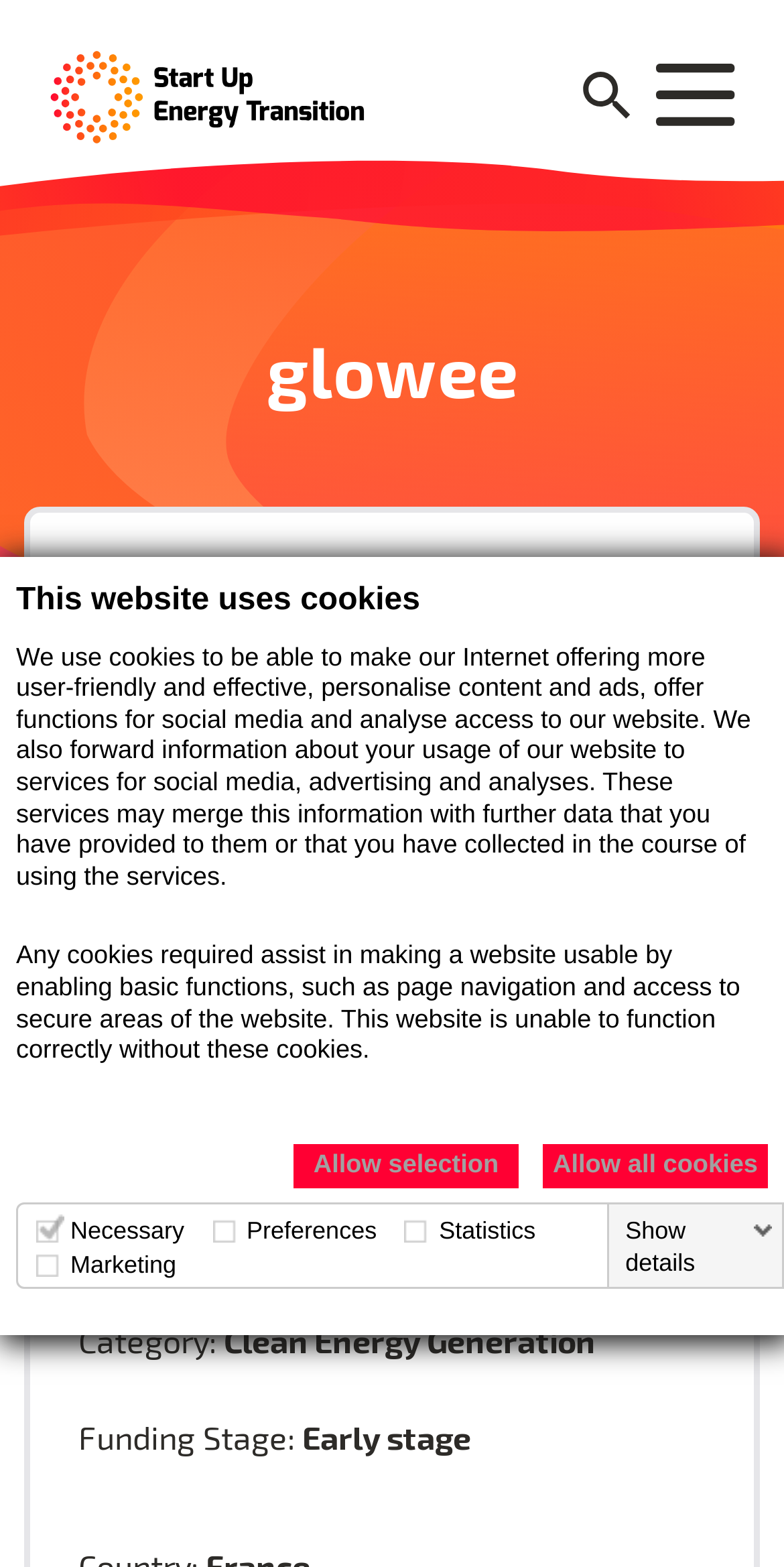Point out the bounding box coordinates of the section to click in order to follow this instruction: "Click the 'Show details' link".

[0.787, 0.775, 0.997, 0.816]